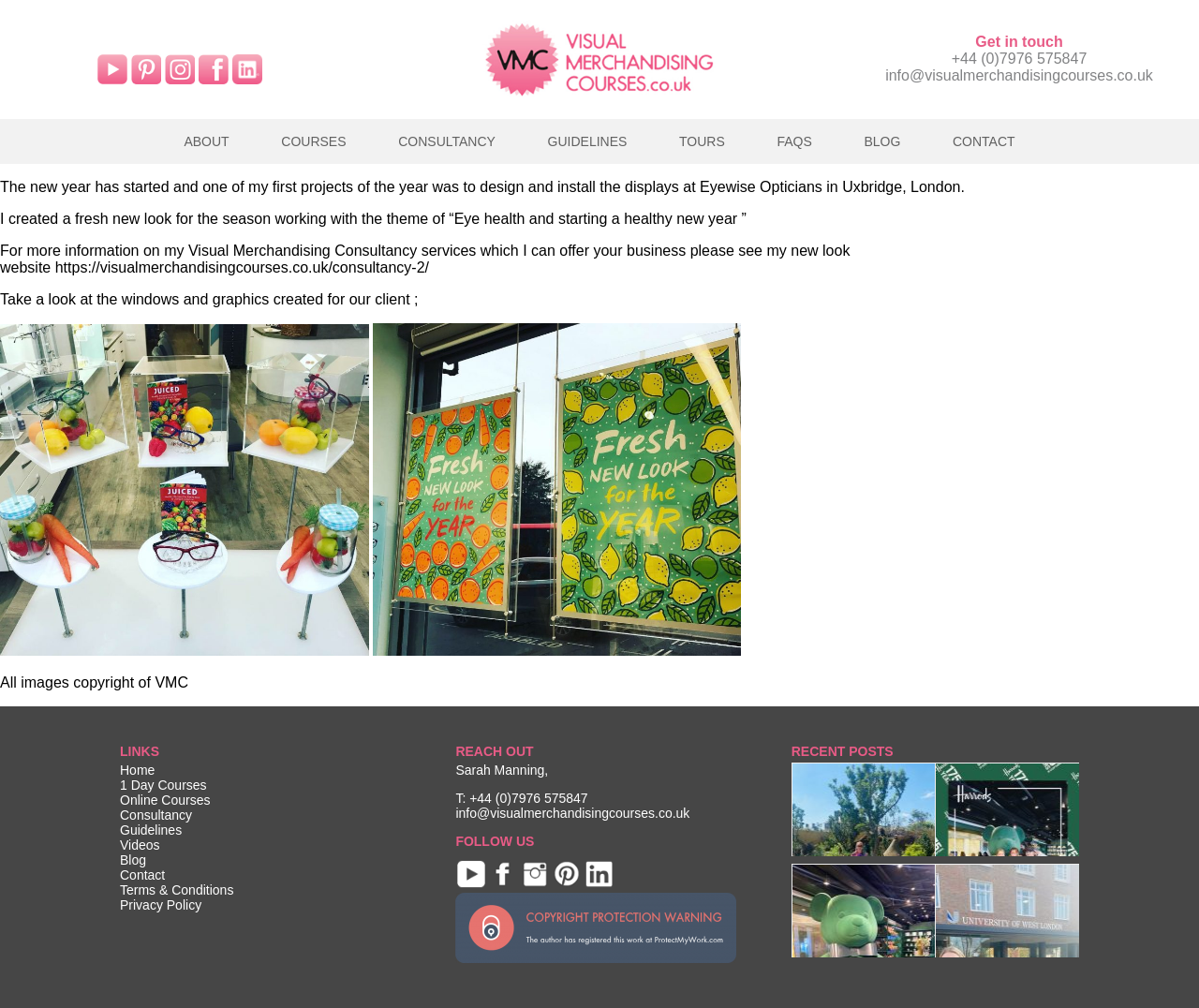Create a full and detailed caption for the entire webpage.

This webpage is about Visual Merchandising Courses, with a focus on the designer's recent project at Eyewise Opticians in Uxbridge, London. At the top of the page, there are social media links to YouTube, Pinterest, Instagram, Facebook, and LinkedIn, each accompanied by an image. 

Below the social media links, there is a main section that contains an article about the designer's recent project. The article is divided into several paragraphs, with the first paragraph describing the project's theme of "Eye health and starting a healthy new year". The second paragraph provides more information about the designer's consultancy services, with a link to the website. The third paragraph mentions the windows and graphics created for the client.

On the right side of the page, there are several links to different sections of the website, including ABOUT, COURSES, CONSULTANCY, GUIDELINES, TOURS, FAQS, BLOG, and CONTACT. 

Further down the page, there are three sections: LINKS, REACH OUT, and FOLLOW US. The LINKS section contains links to various pages on the website, including Home, 1 Day Courses, Online Courses, Consultancy, Guidelines, Videos, Blog, Contact, Terms & Conditions, and Privacy Policy. The REACH OUT section provides contact information, including a phone number and email address. The FOLLOW US section contains links to the designer's social media profiles, each accompanied by an image.

At the bottom of the page, there is a figure section that takes up a significant portion of the page, and a RECENT POSTS section that displays two images with captions, one about being a Panel Leader for Assessing Trade Stands at RHS Chelsea Flower Show, and the other about a London Visual Merchandising Retail Safari.